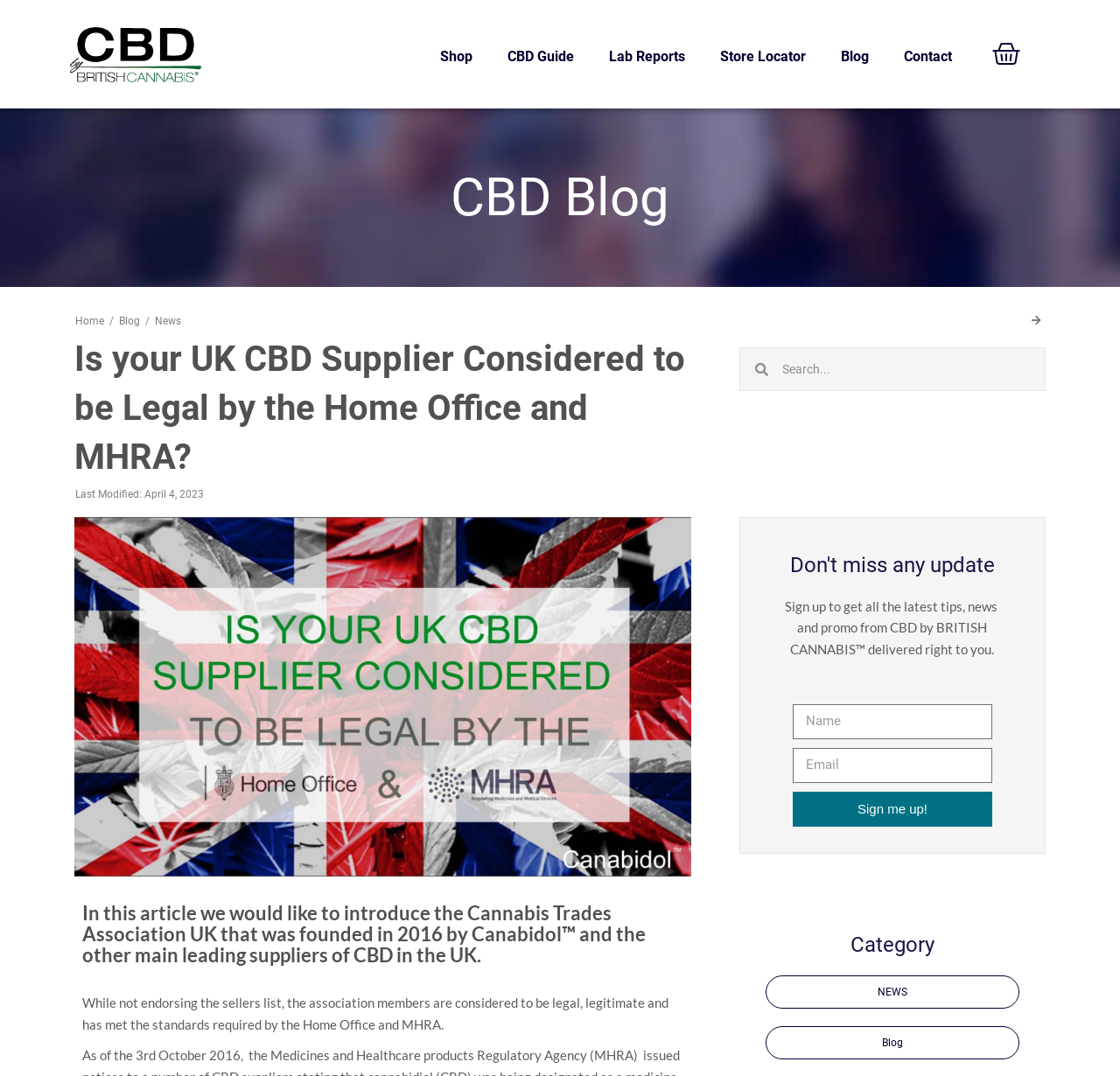Using the description: "Blog", determine the UI element's bounding box coordinates. Ensure the coordinates are in the format of four float numbers between 0 and 1, i.e., [left, top, right, bottom].

[0.684, 0.953, 0.91, 0.984]